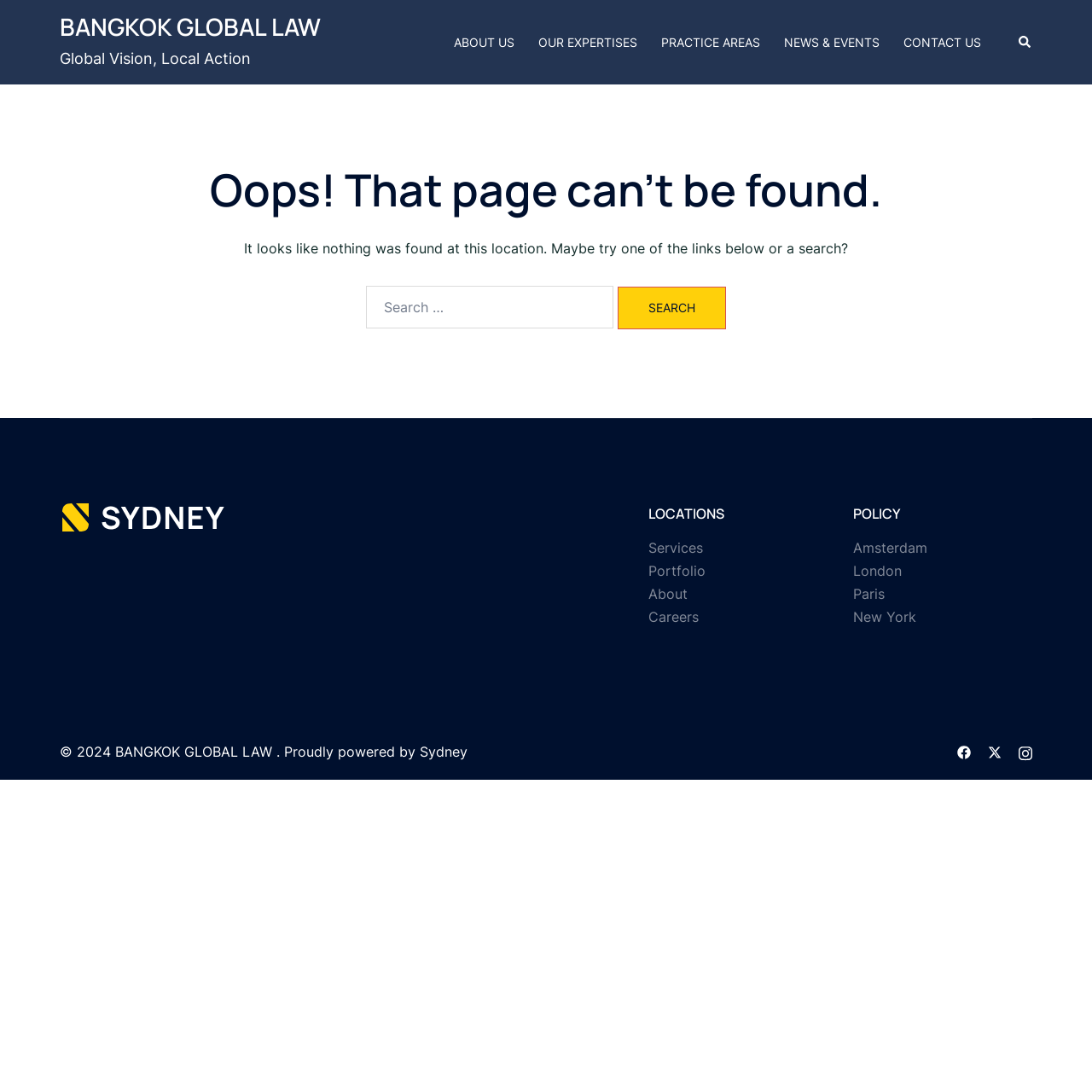Point out the bounding box coordinates of the section to click in order to follow this instruction: "Click on ABOUT US".

[0.416, 0.029, 0.471, 0.048]